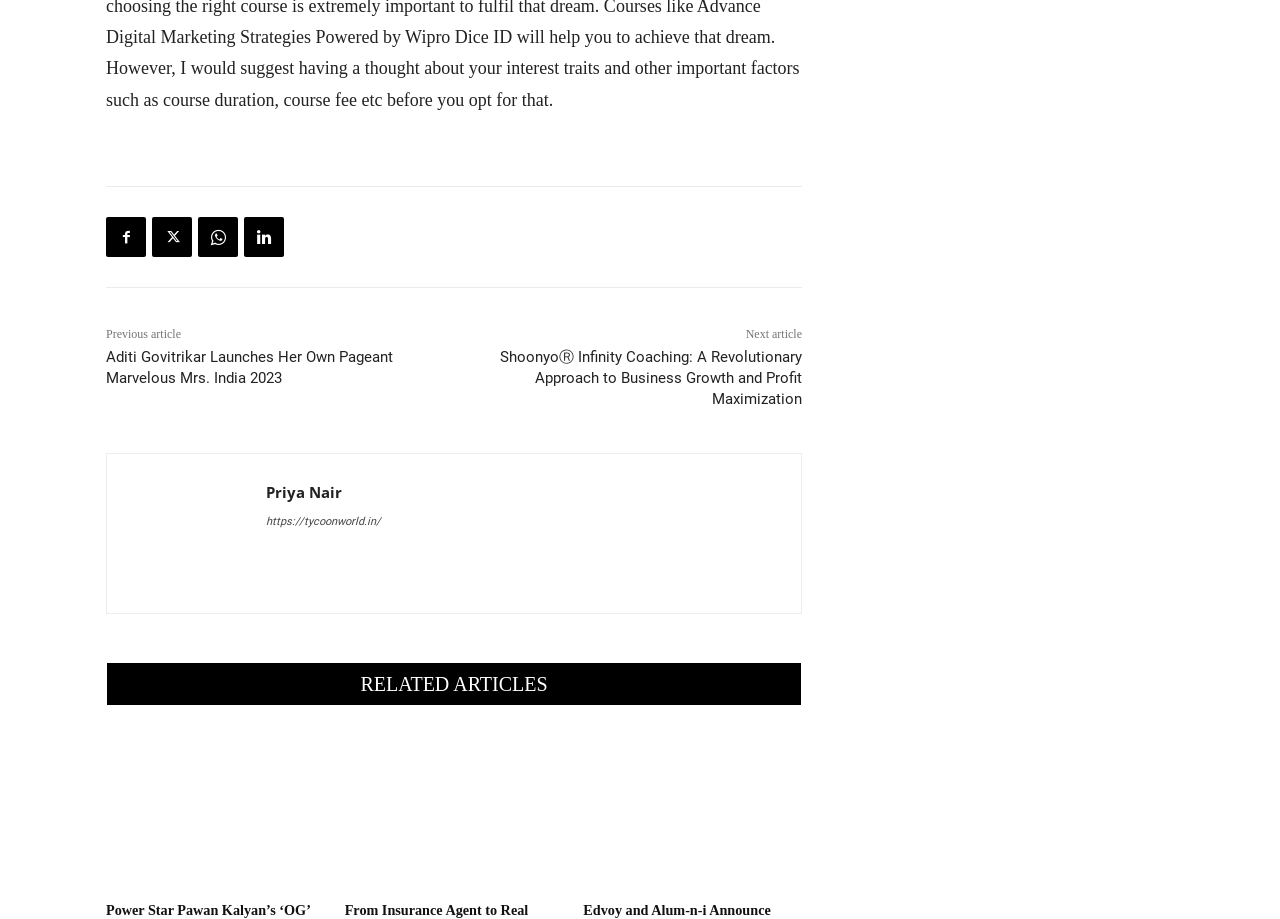Please locate the bounding box coordinates of the element that needs to be clicked to achieve the following instruction: "View product details". The coordinates should be four float numbers between 0 and 1, i.e., [left, top, right, bottom].

None